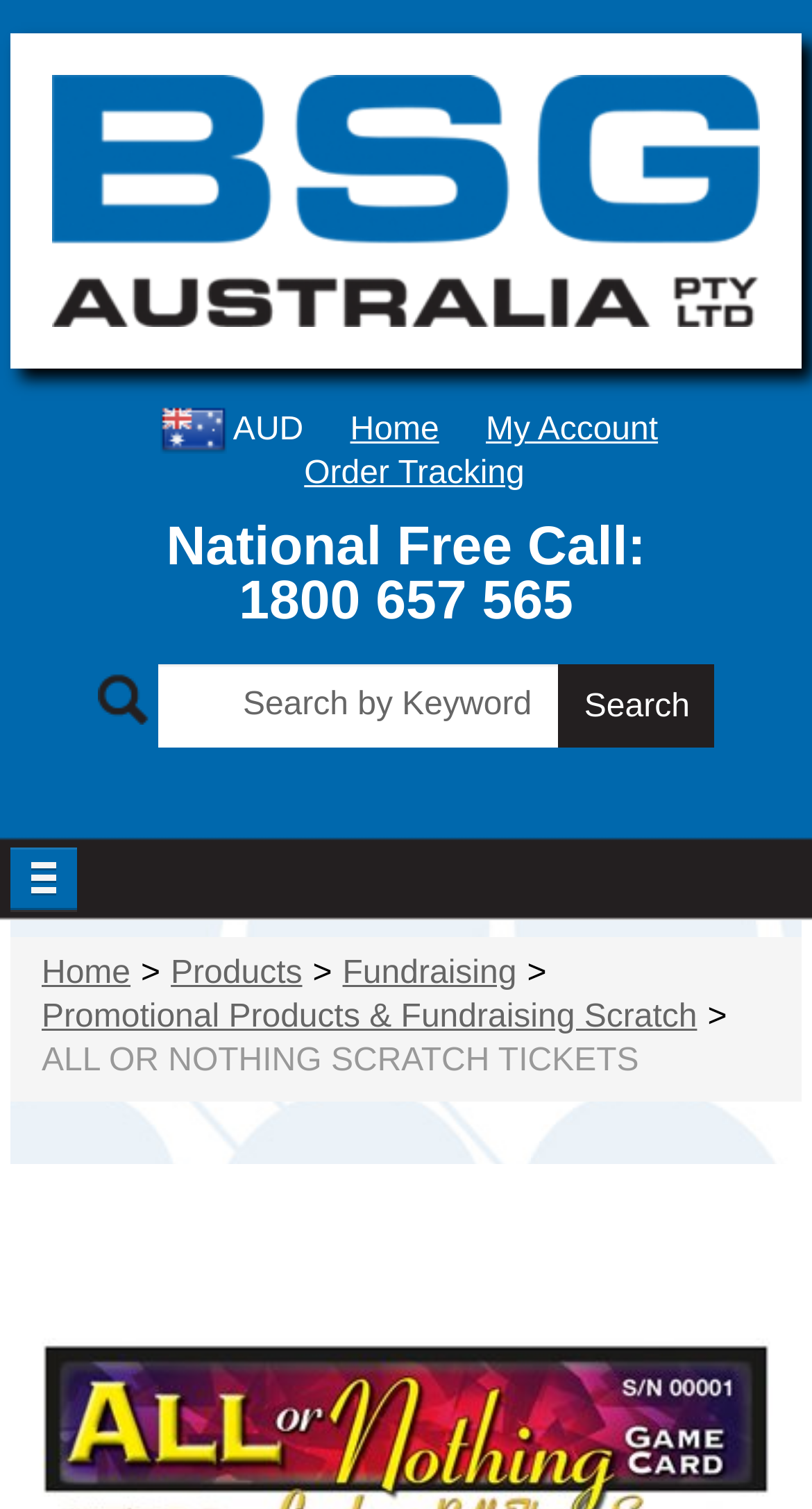Provide a short answer using a single word or phrase for the following question: 
What is the purpose of the textbox on the top right?

Search by Keyword